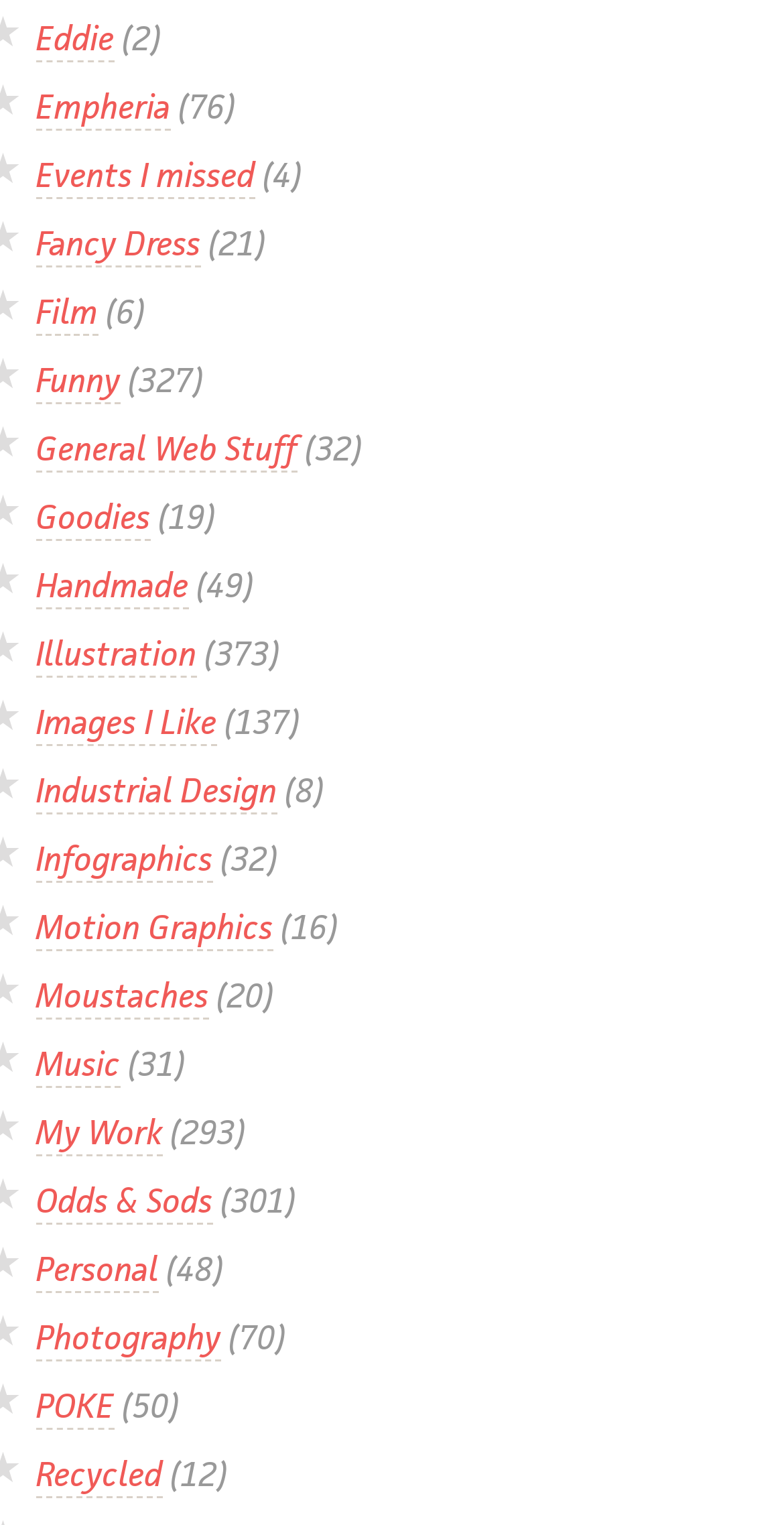Highlight the bounding box coordinates of the element that should be clicked to carry out the following instruction: "go to Events I missed". The coordinates must be given as four float numbers ranging from 0 to 1, i.e., [left, top, right, bottom].

[0.046, 0.1, 0.325, 0.13]